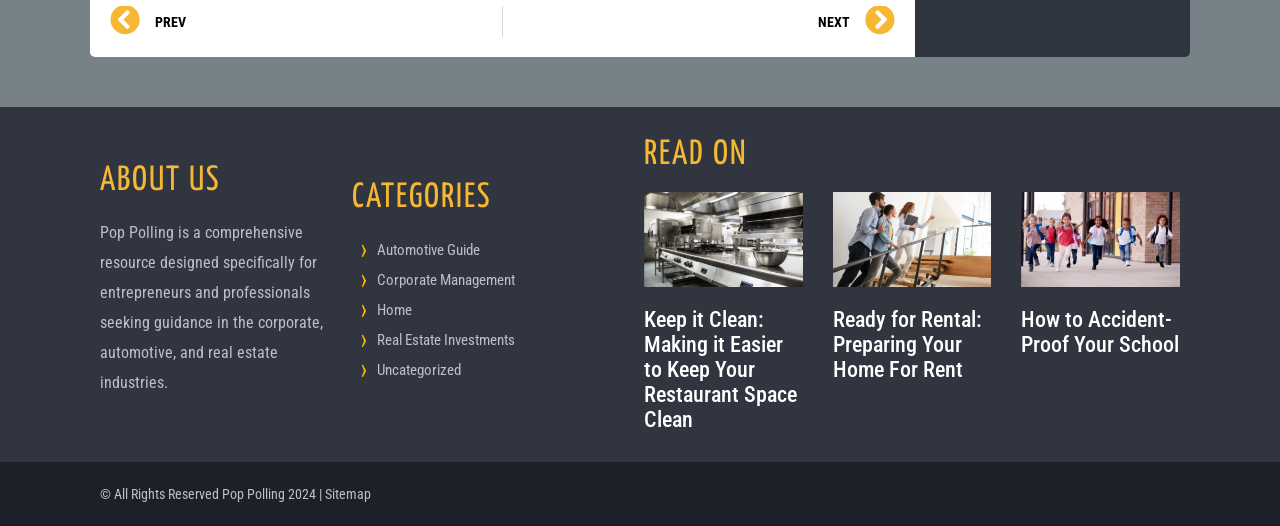Indicate the bounding box coordinates of the element that needs to be clicked to satisfy the following instruction: "read about corporate management". The coordinates should be four float numbers between 0 and 1, i.e., [left, top, right, bottom].

[0.295, 0.515, 0.403, 0.55]